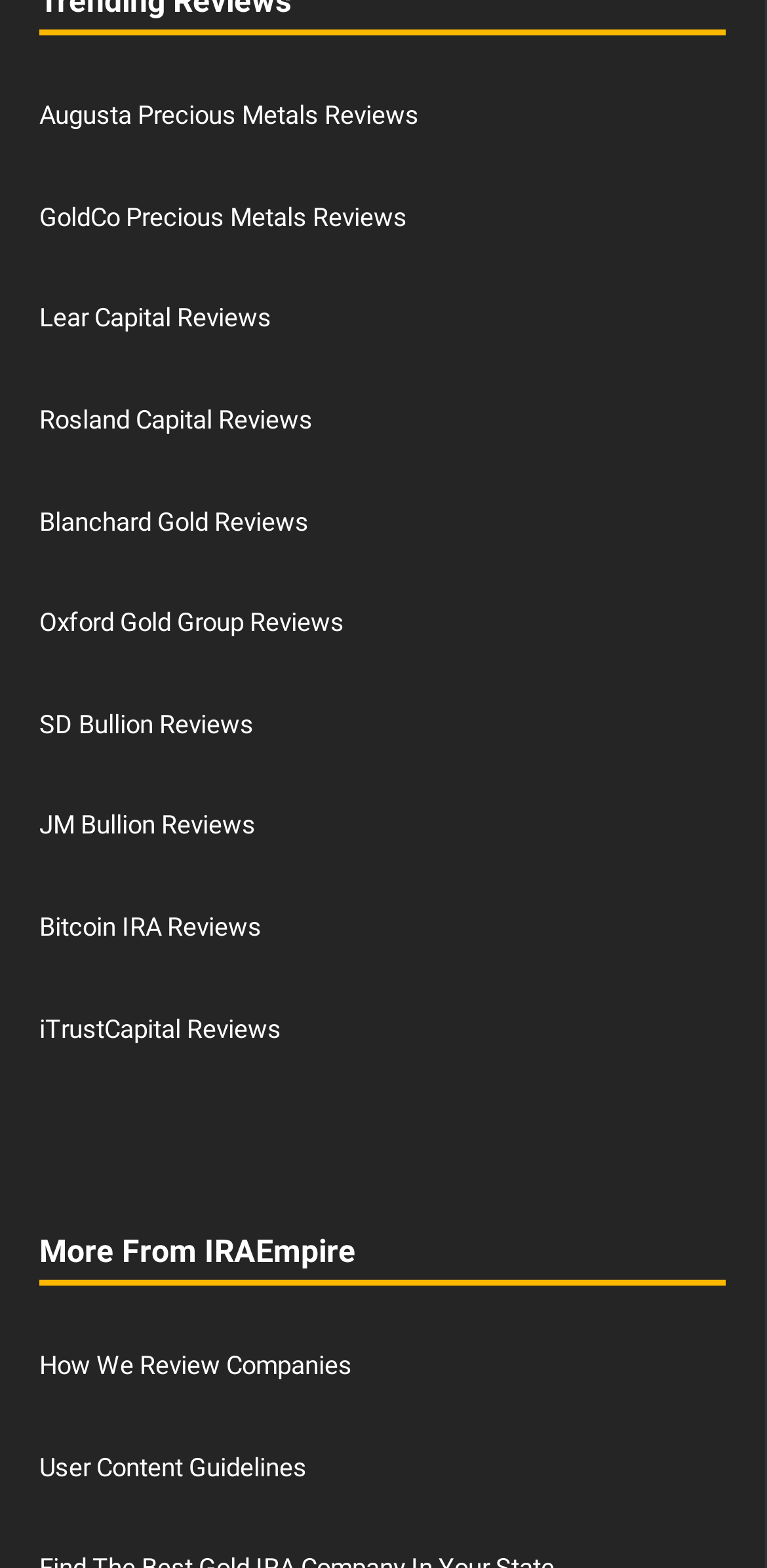Answer the question in a single word or phrase:
What type of content is expected from users?

User reviews